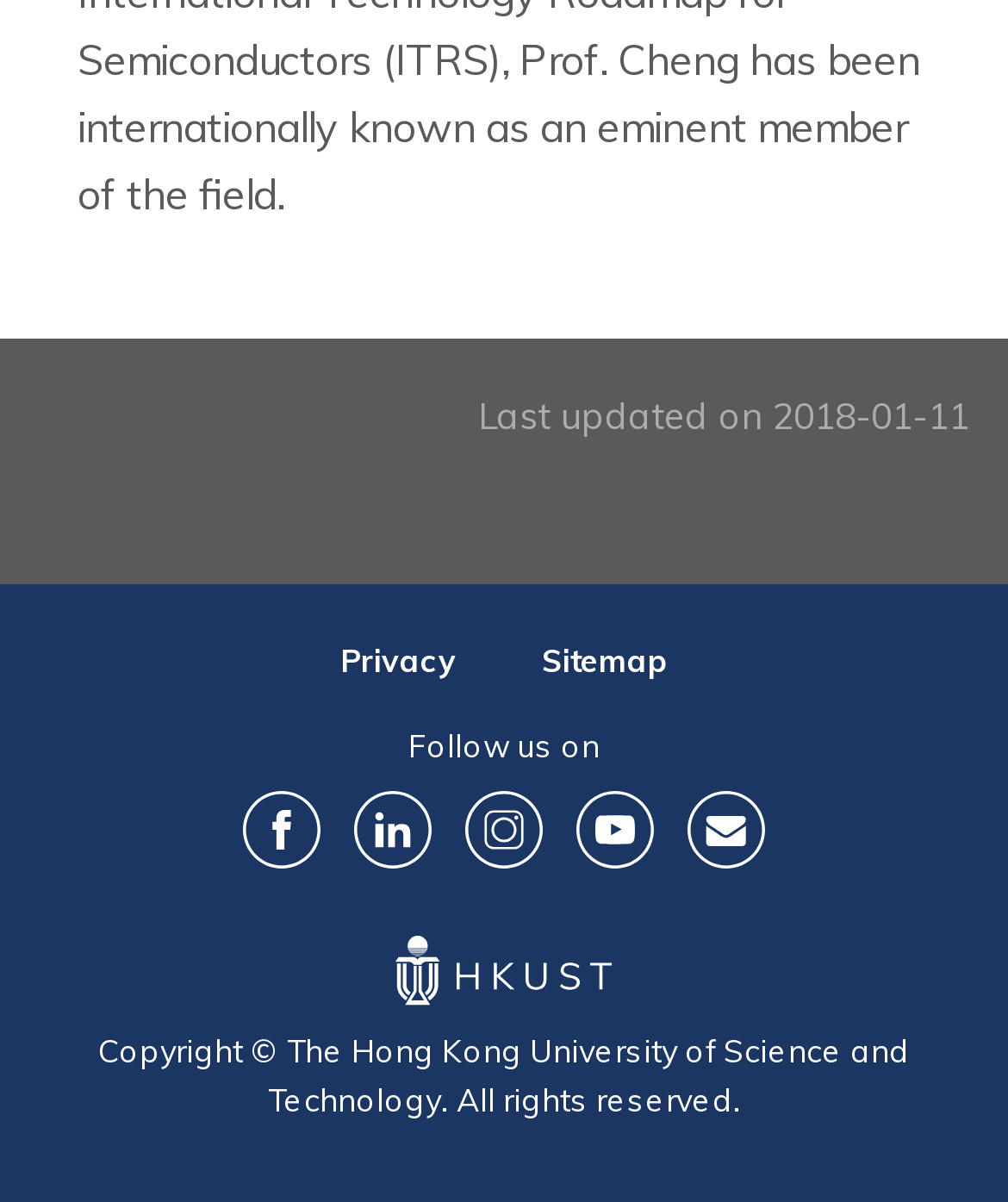Mark the bounding box of the element that matches the following description: "alt="Thermaltake Smart BM3 850W Report"".

None